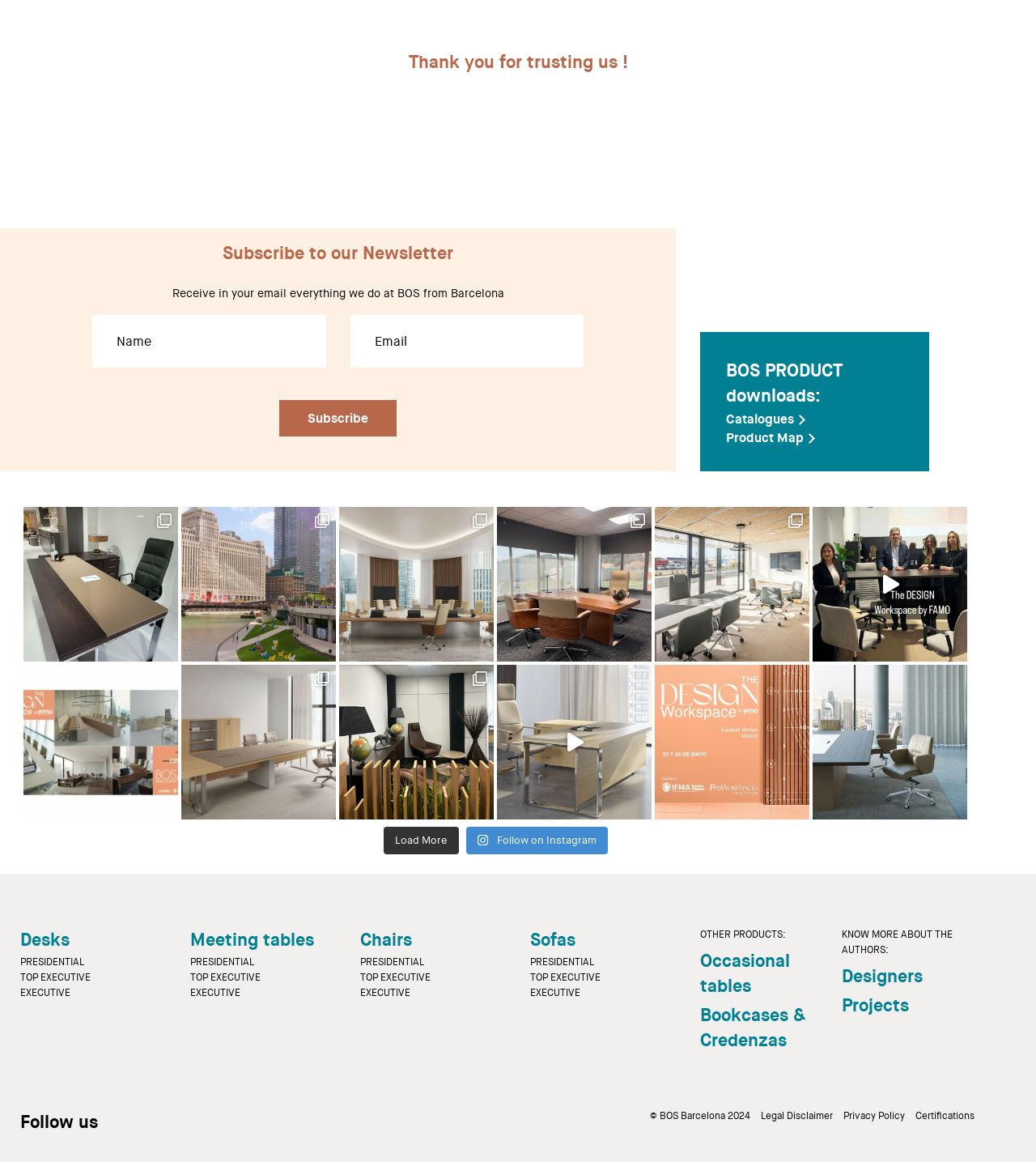What is the purpose of the 'Load More' button?
Please answer the question with a detailed and comprehensive explanation.

The 'Load More' button is located at the bottom of the social media post section, which suggests that its purpose is to load more social media posts when clicked.